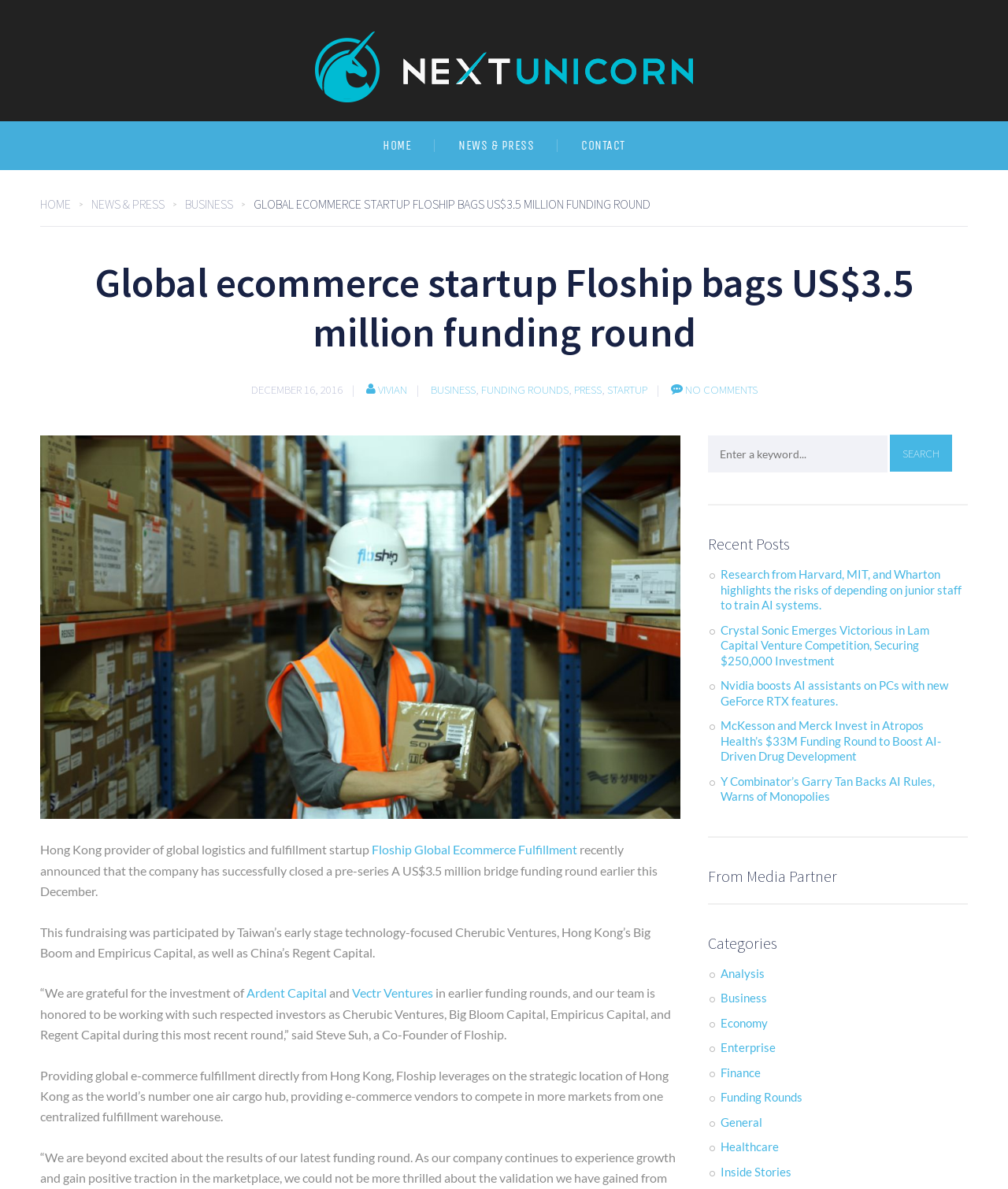Identify the bounding box coordinates of the clickable region required to complete the instruction: "View recent posts". The coordinates should be given as four float numbers within the range of 0 and 1, i.e., [left, top, right, bottom].

[0.702, 0.448, 0.96, 0.467]